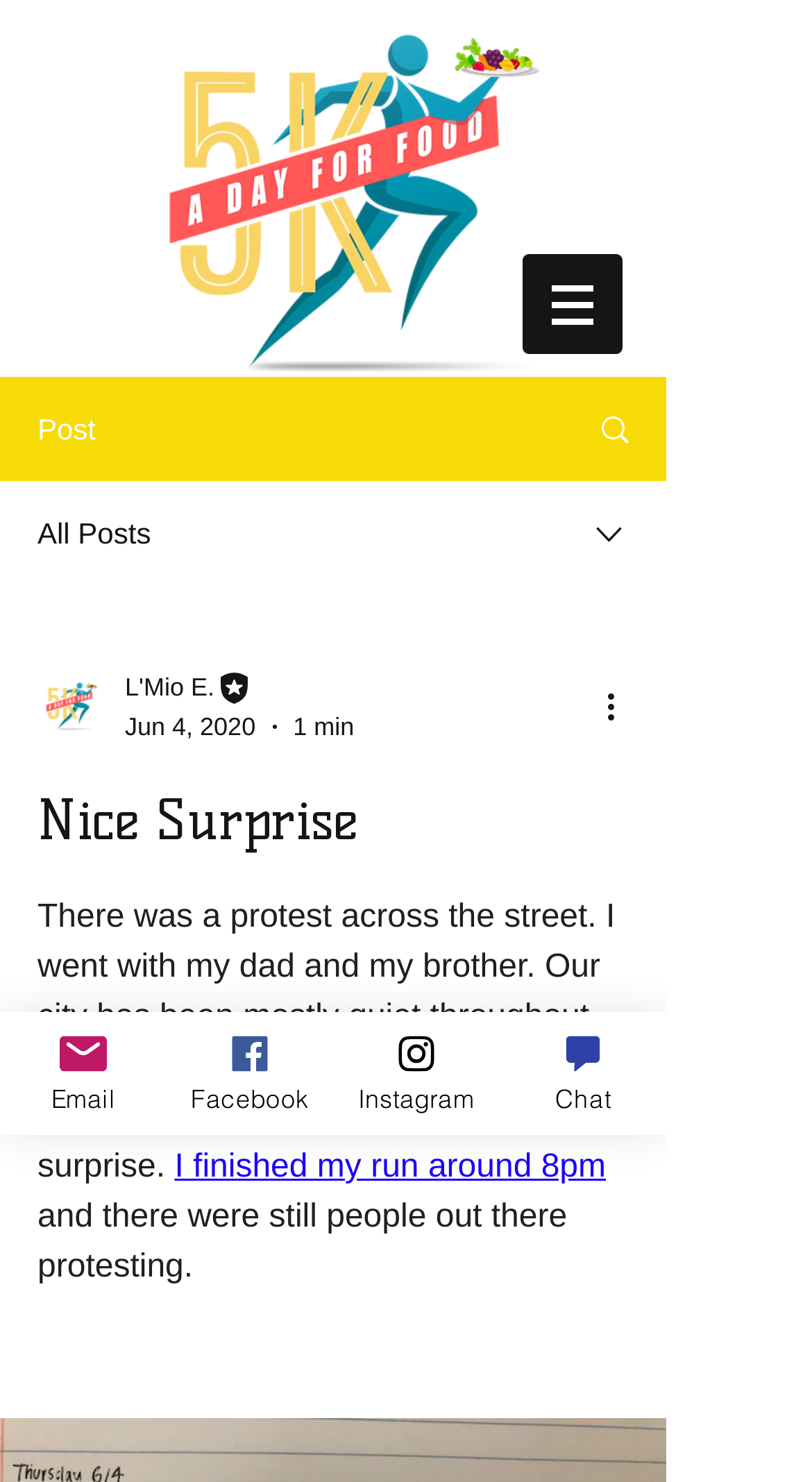Determine the bounding box coordinates of the UI element that matches the following description: "Second Act". The coordinates should be four float numbers between 0 and 1 in the format [left, top, right, bottom].

None